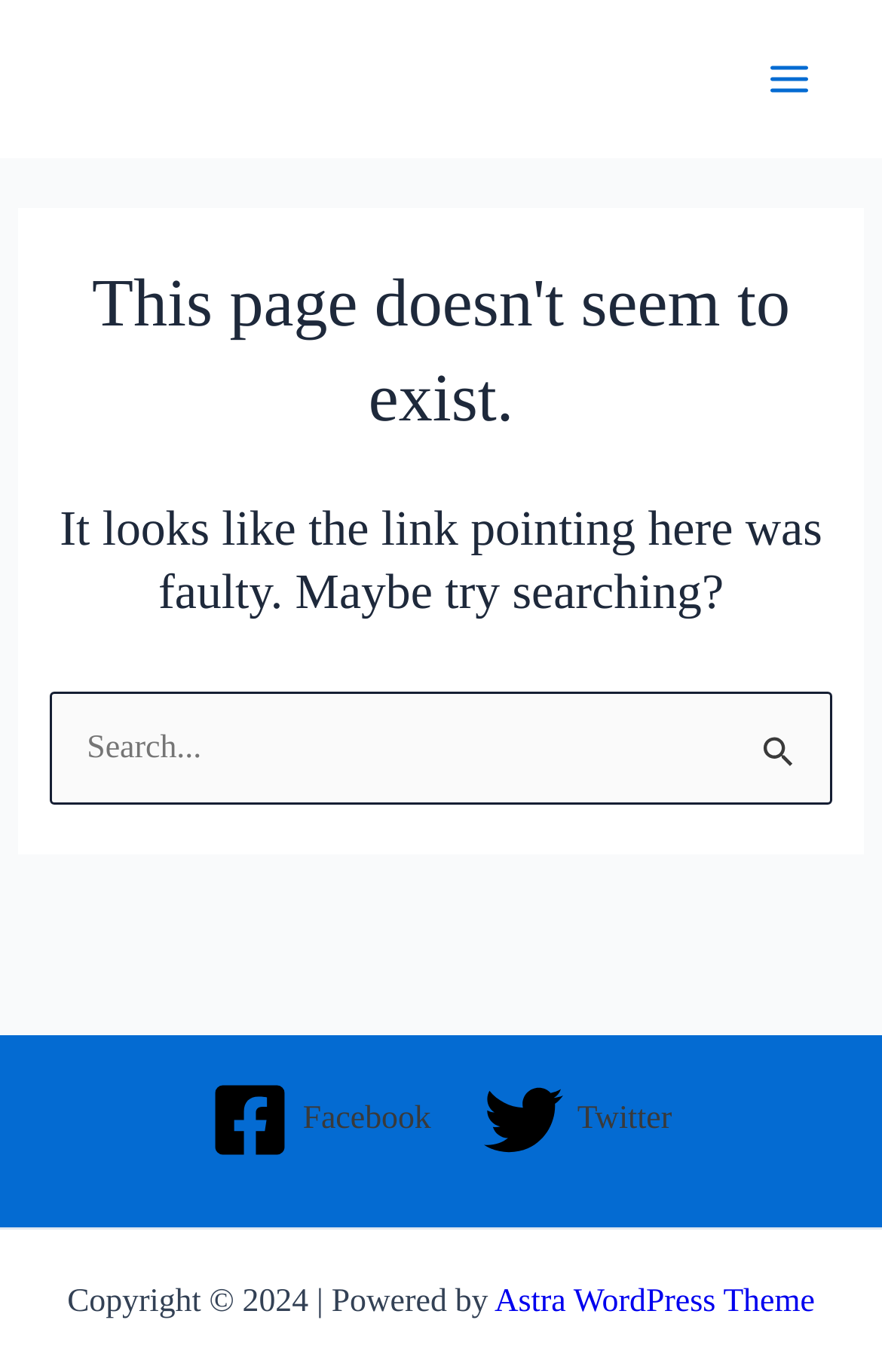Describe every aspect of the webpage in a detailed manner.

The webpage displays a "Page not found" error message. At the top right corner, there is a "Main Menu" button with an accompanying image. Below this, a header section spans across the page, containing a heading that reads "This page doesn't seem to exist." followed by a subheading "It looks like the link pointing here was faulty. Maybe try searching?" 

A search bar is positioned below the header section, with a label "Search for:" and a searchbox where users can input their queries. The searchbox is accompanied by a "Search Submit" button, which has an image embedded within it. There is also a separate "Search" button located to the right of the searchbox.

At the bottom of the page, there are social media links to Facebook and Twitter, each represented by an image. A copyright notice is displayed at the very bottom, stating "Copyright © 2024 | Powered by" followed by a link to "Astra WordPress Theme".